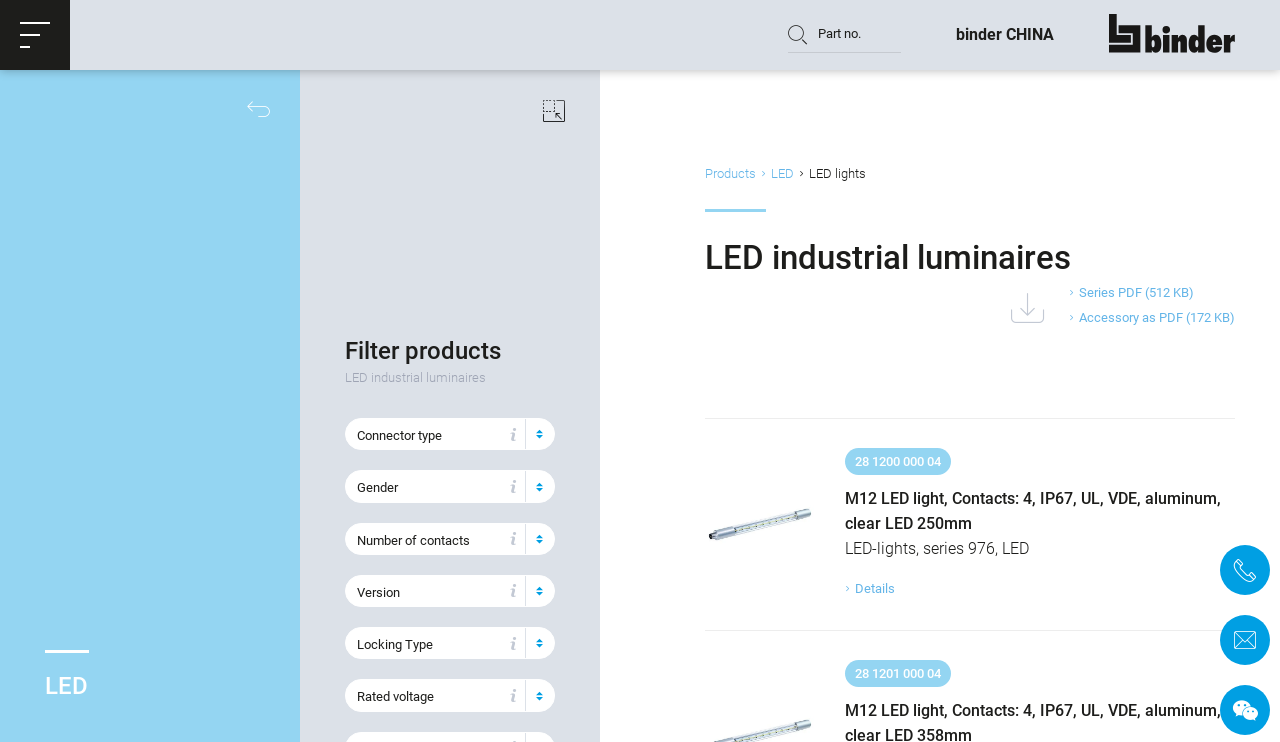Please specify the coordinates of the bounding box for the element that should be clicked to carry out this instruction: "Filter products by connector type". The coordinates must be four float numbers between 0 and 1, formatted as [left, top, right, bottom].

[0.27, 0.563, 0.434, 0.607]